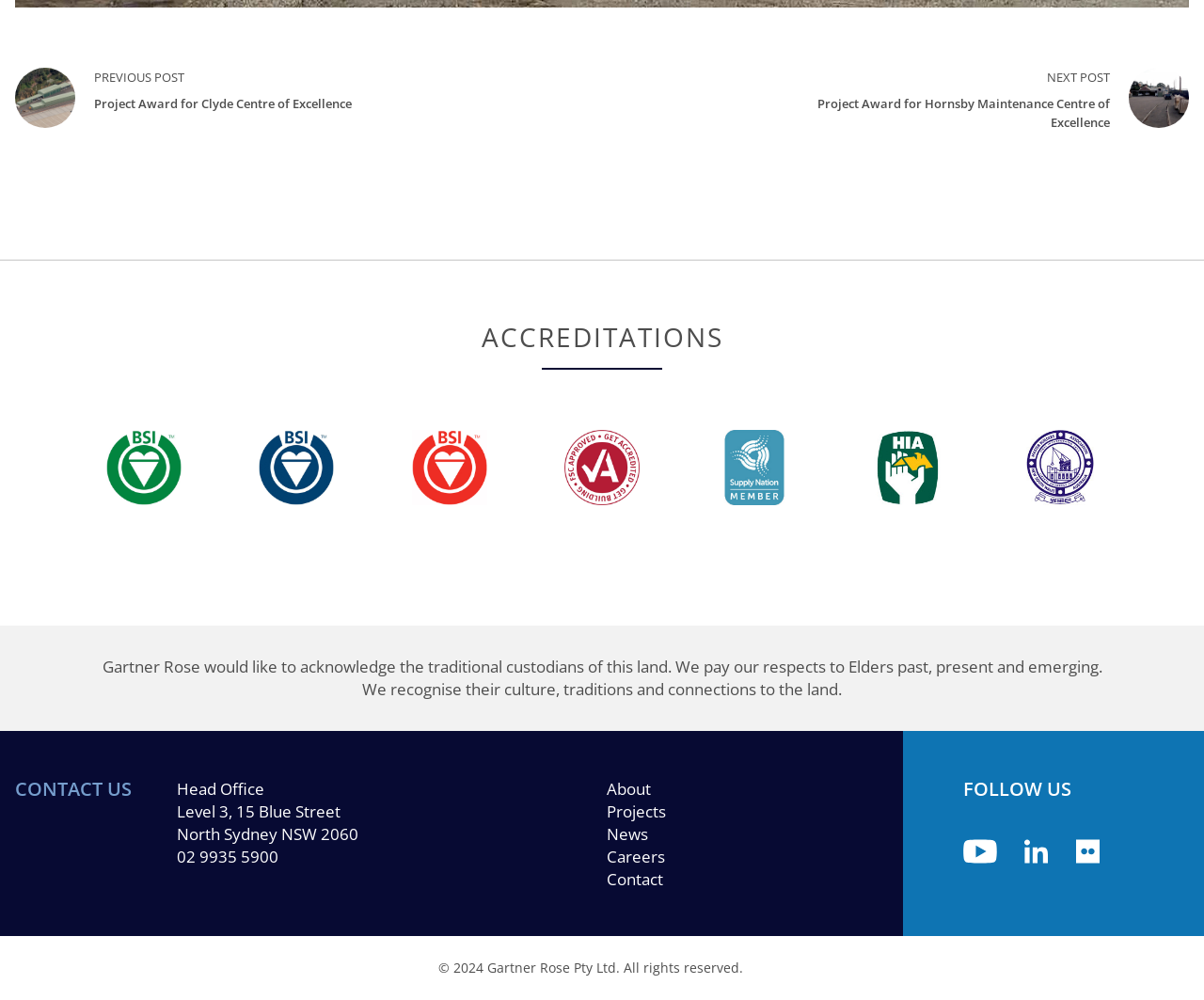Examine the image carefully and respond to the question with a detailed answer: 
What are the social media platforms provided?

In the 'FOLLOW US' section, there are three social media platforms provided, each with an image and a link. Although the exact names of the platforms are not specified, it is clear that there are three platforms.